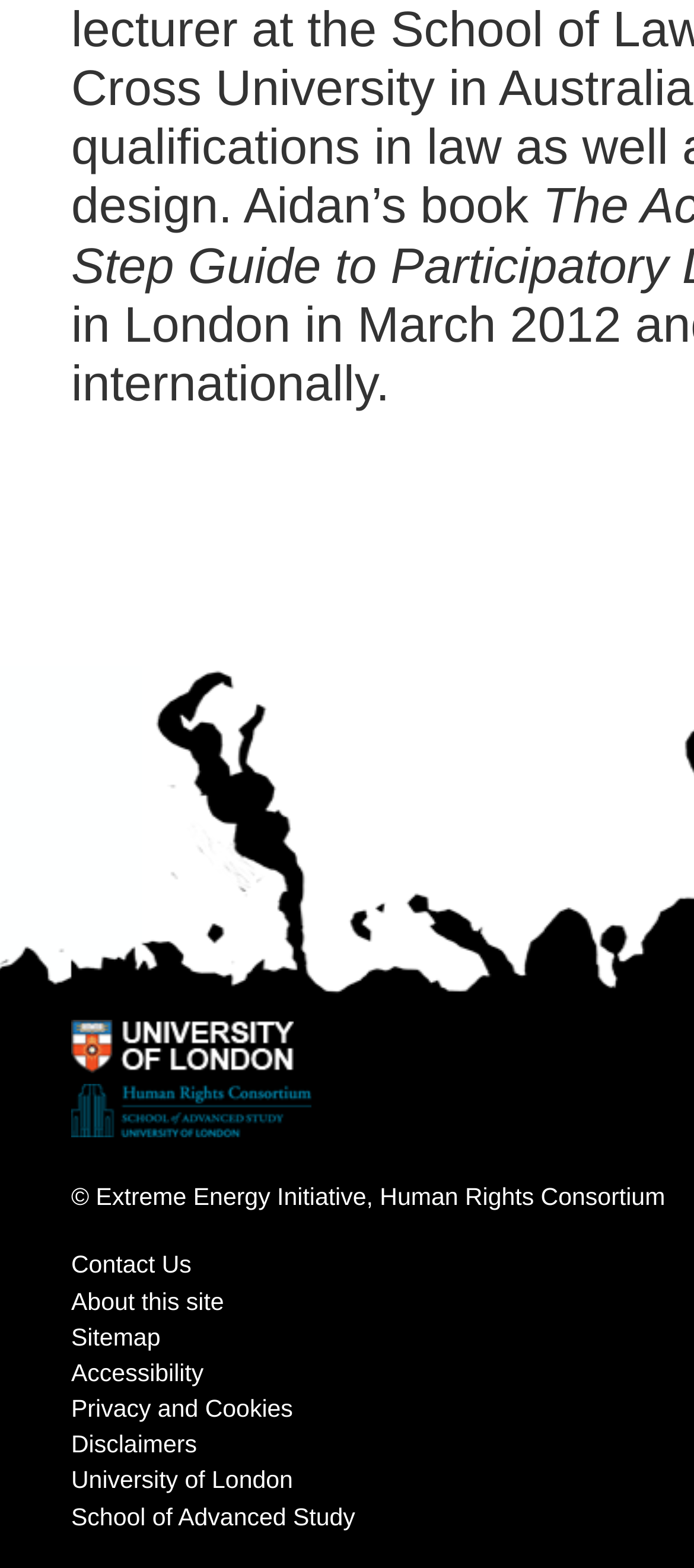Ascertain the bounding box coordinates for the UI element detailed here: "Share Your Stories". The coordinates should be provided as [left, top, right, bottom] with each value being a float between 0 and 1.

None